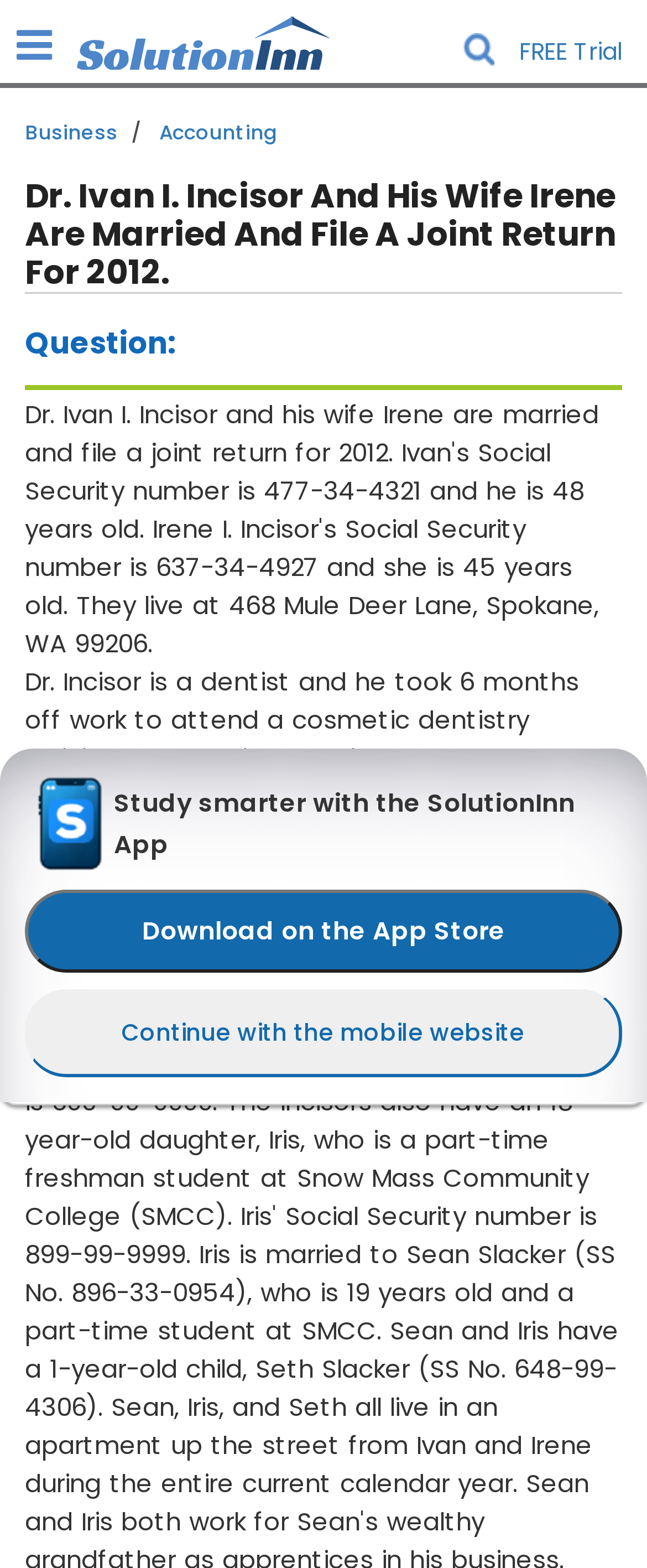Please identify the webpage's heading and generate its text content.

Dr. Ivan I. Incisor And His Wife Irene Are Married And File A Joint Return For 2012.